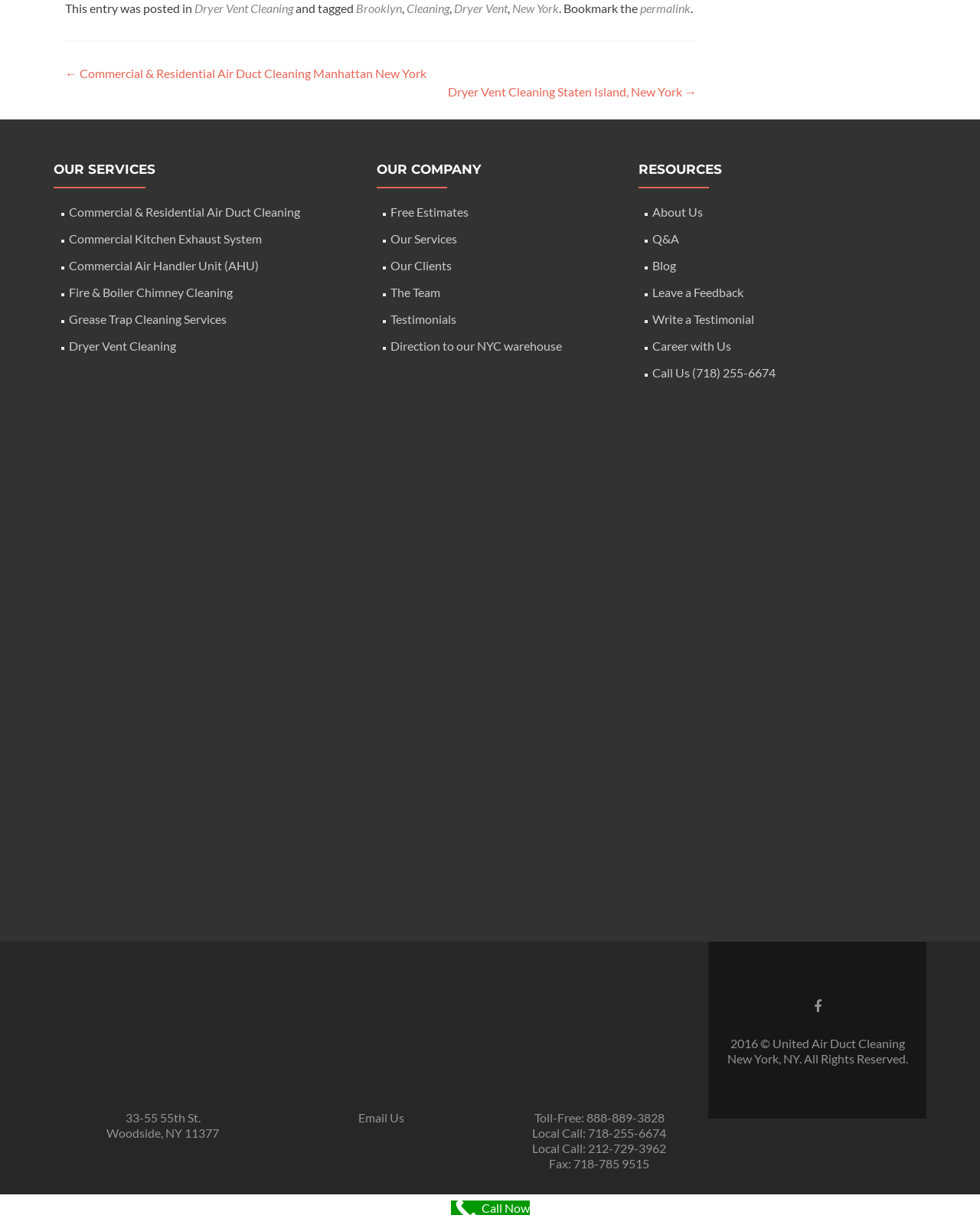Based on the element description: "Commercial Kitchen Exhaust System", identify the bounding box coordinates for this UI element. The coordinates must be four float numbers between 0 and 1, listed as [left, top, right, bottom].

[0.071, 0.189, 0.267, 0.2]